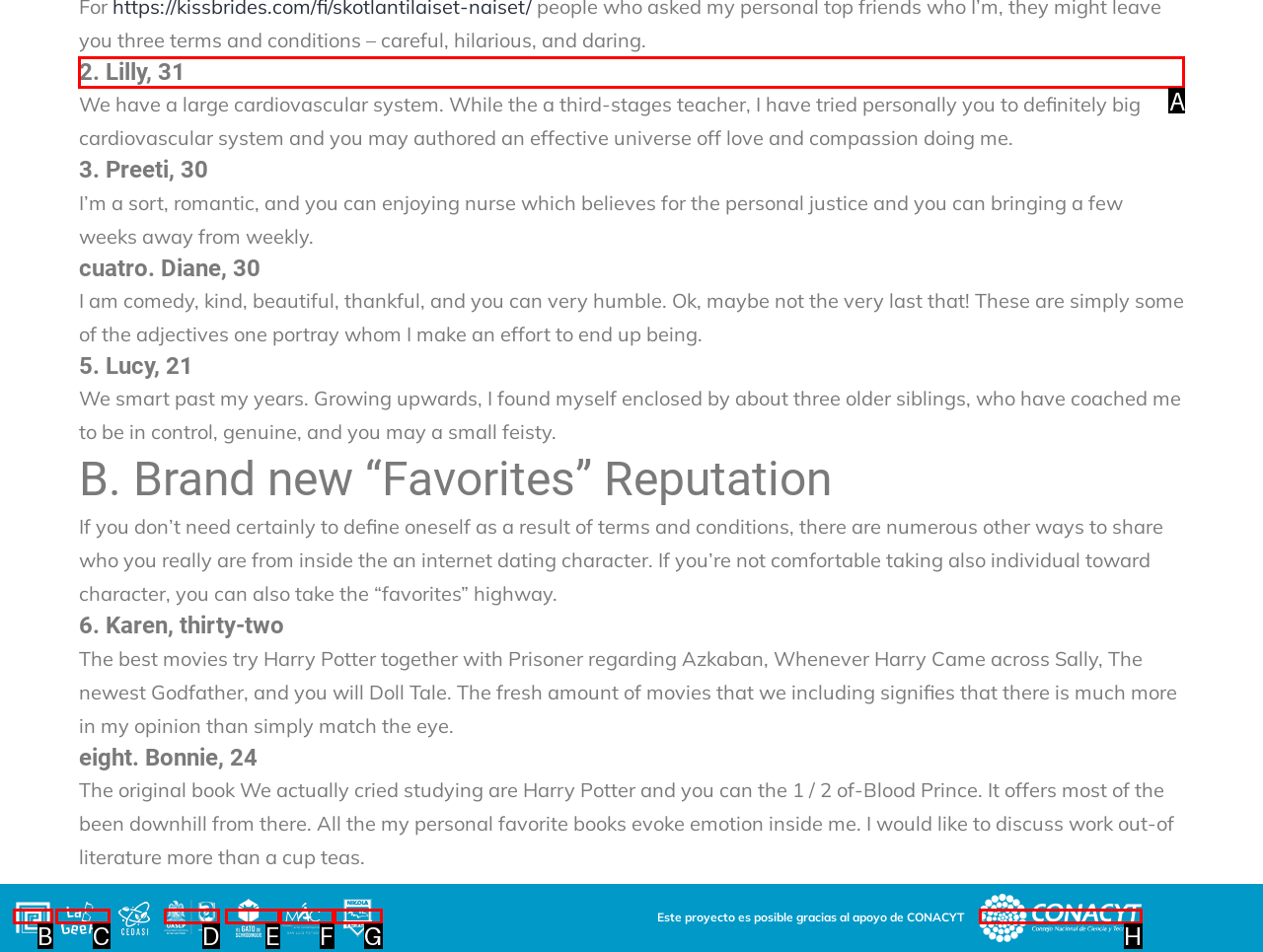Specify the letter of the UI element that should be clicked to achieve the following: View profile of Lilly, 31
Provide the corresponding letter from the choices given.

A